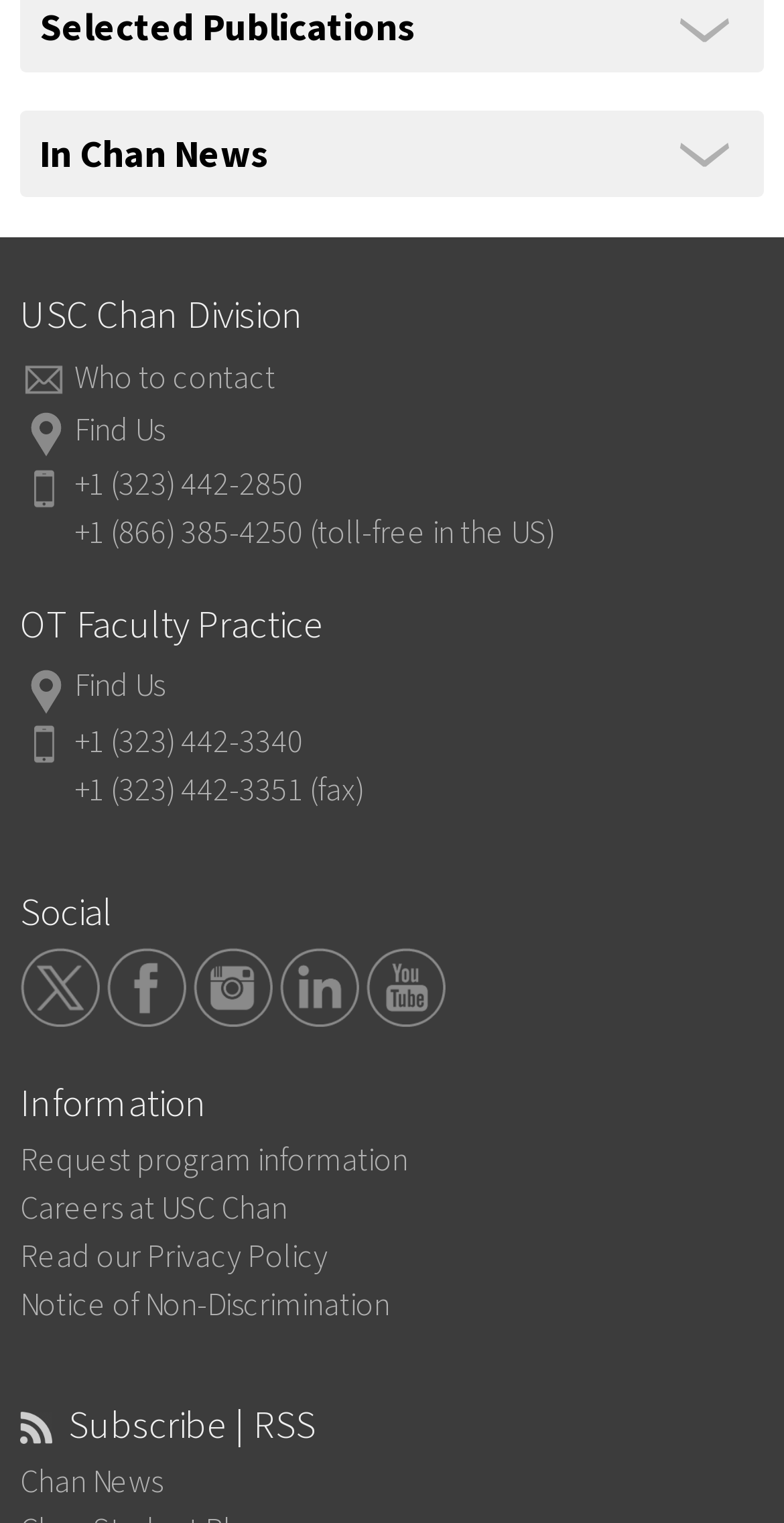Use a single word or phrase to answer the question: What is the purpose of the 'Request program information' link?

To request program information